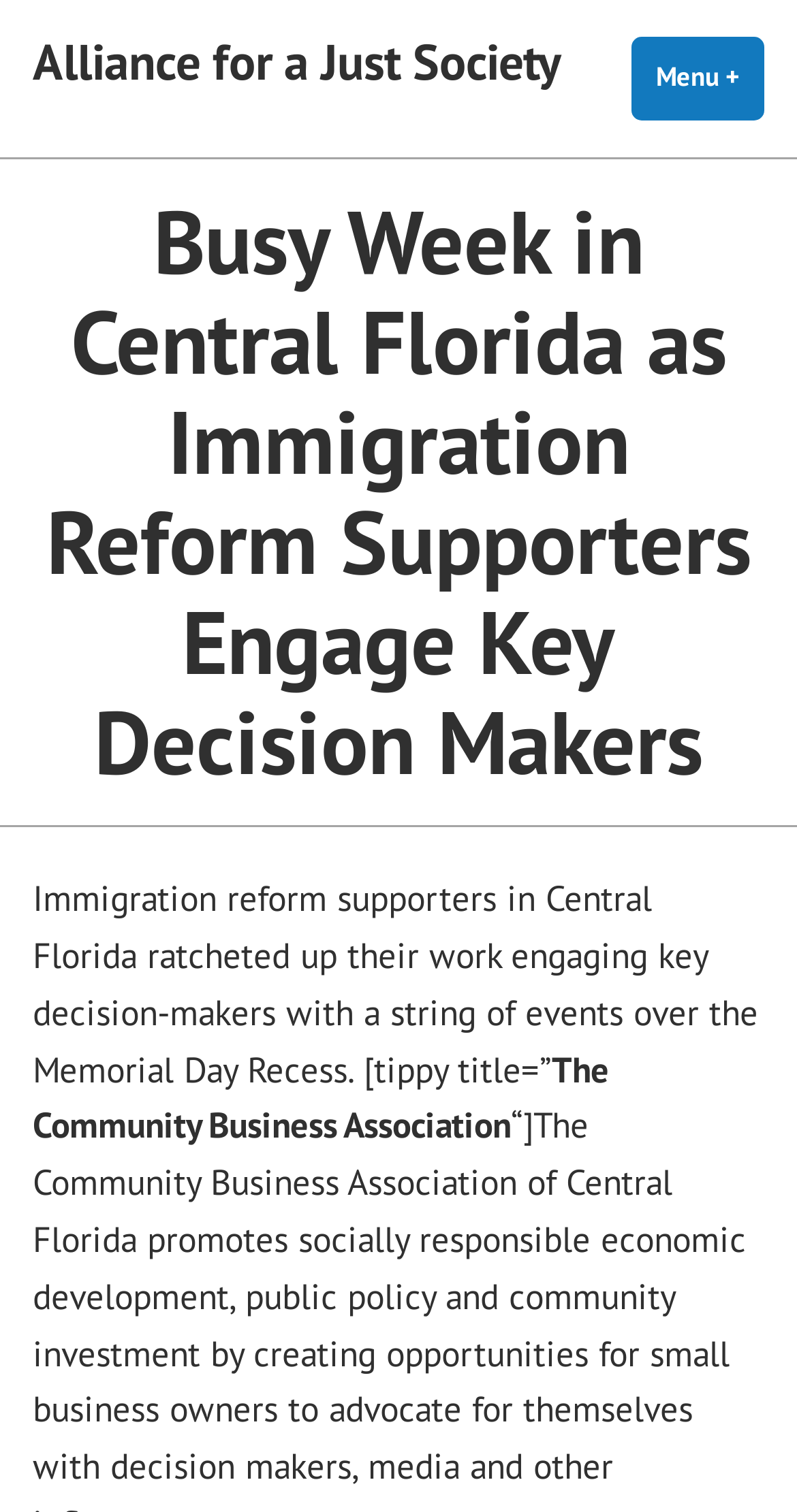Please provide a brief answer to the question using only one word or phrase: 
What is the type of navigation element present?

Menu